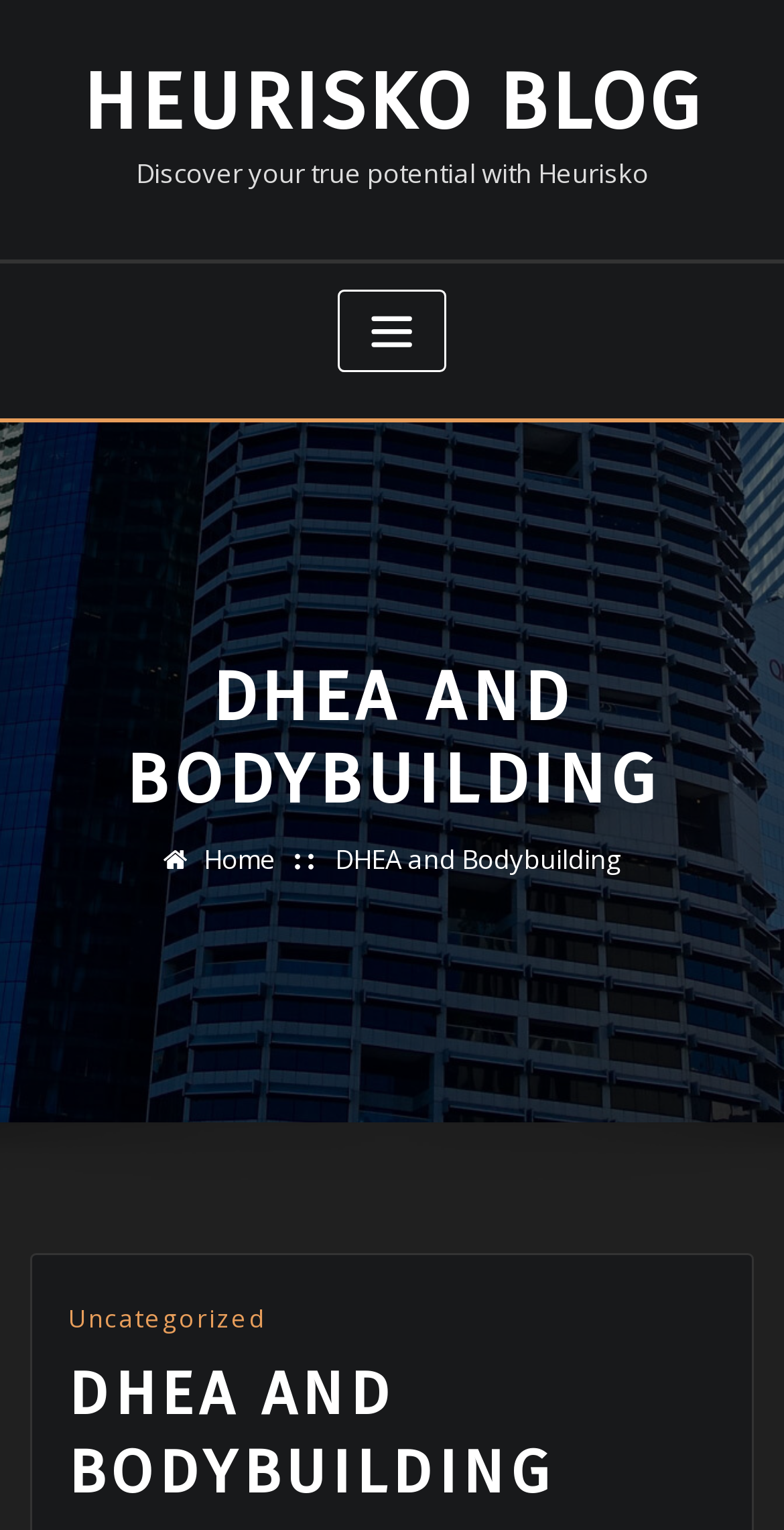Offer a meticulous caption that includes all visible features of the webpage.

The webpage is about DHEA and its relation to bodybuilding, as indicated by the title "DHEA and Bodybuilding - Heurisko Blog". At the top left of the page, there is a large heading "HEURISKO BLOG" with a link to the blog's homepage. Below this heading, there is a static text "Discover your true potential with Heurisko". 

To the right of the static text, there is a button "Toggle navigation" which is not expanded. 

Below the top section, there is a heading "DHEA AND BODYBUILDING" that spans almost the entire width of the page. Underneath this heading, there are two links, "Home" and "DHEA and Bodybuilding", which are positioned side by side. 

Further down the page, there is a link "Uncategorized" positioned above a header section that contains another instance of the heading "DHEA AND BODYBUILDING". This header section takes up most of the bottom section of the page.